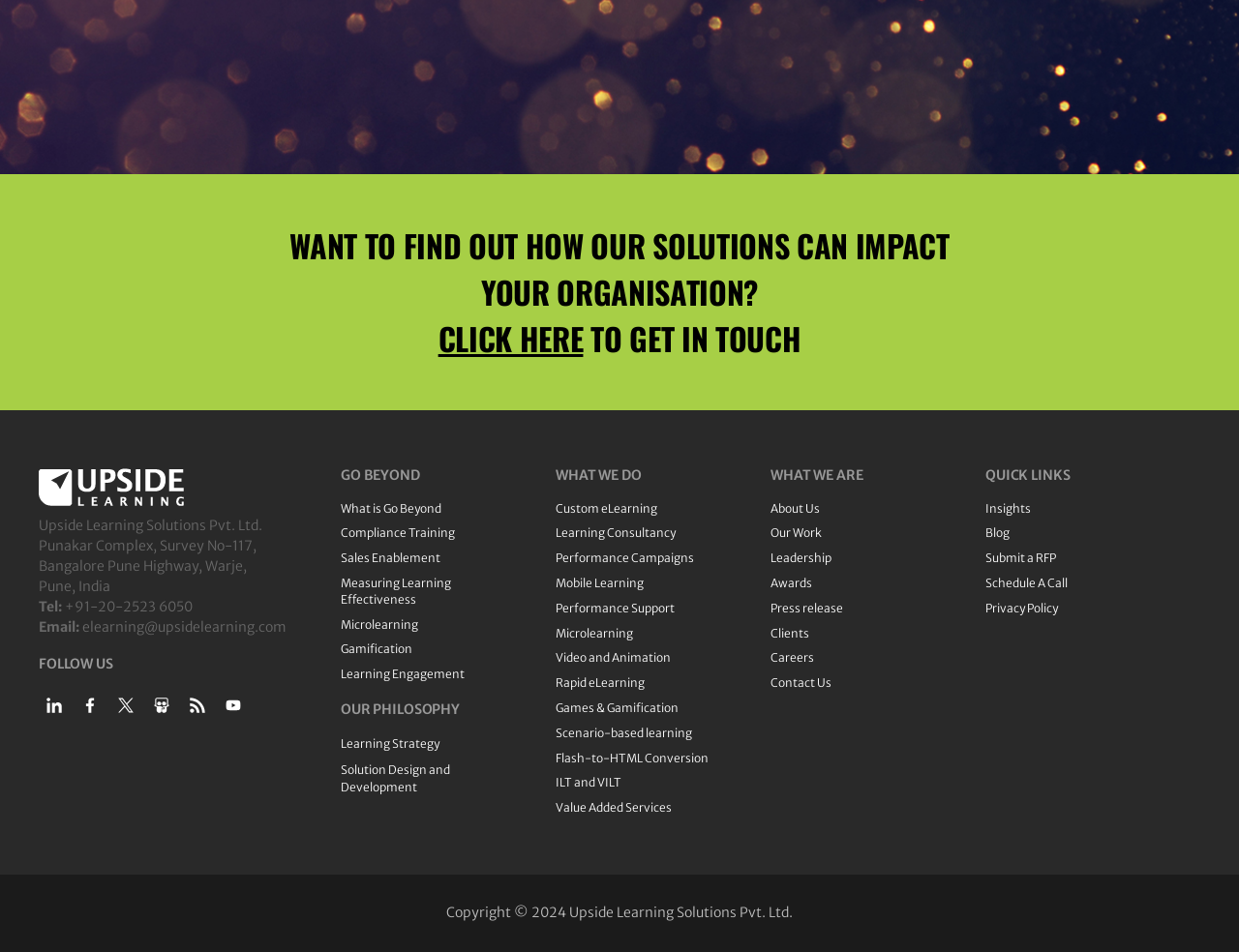Please answer the following question as detailed as possible based on the image: 
What is the 'GO BEYOND' section about?

The 'GO BEYOND' section appears to be a collection of links to various learning topics, such as 'Compliance Training', 'Sales Enablement', and 'Microlearning', indicating that this section is related to exploring different aspects of learning and development.